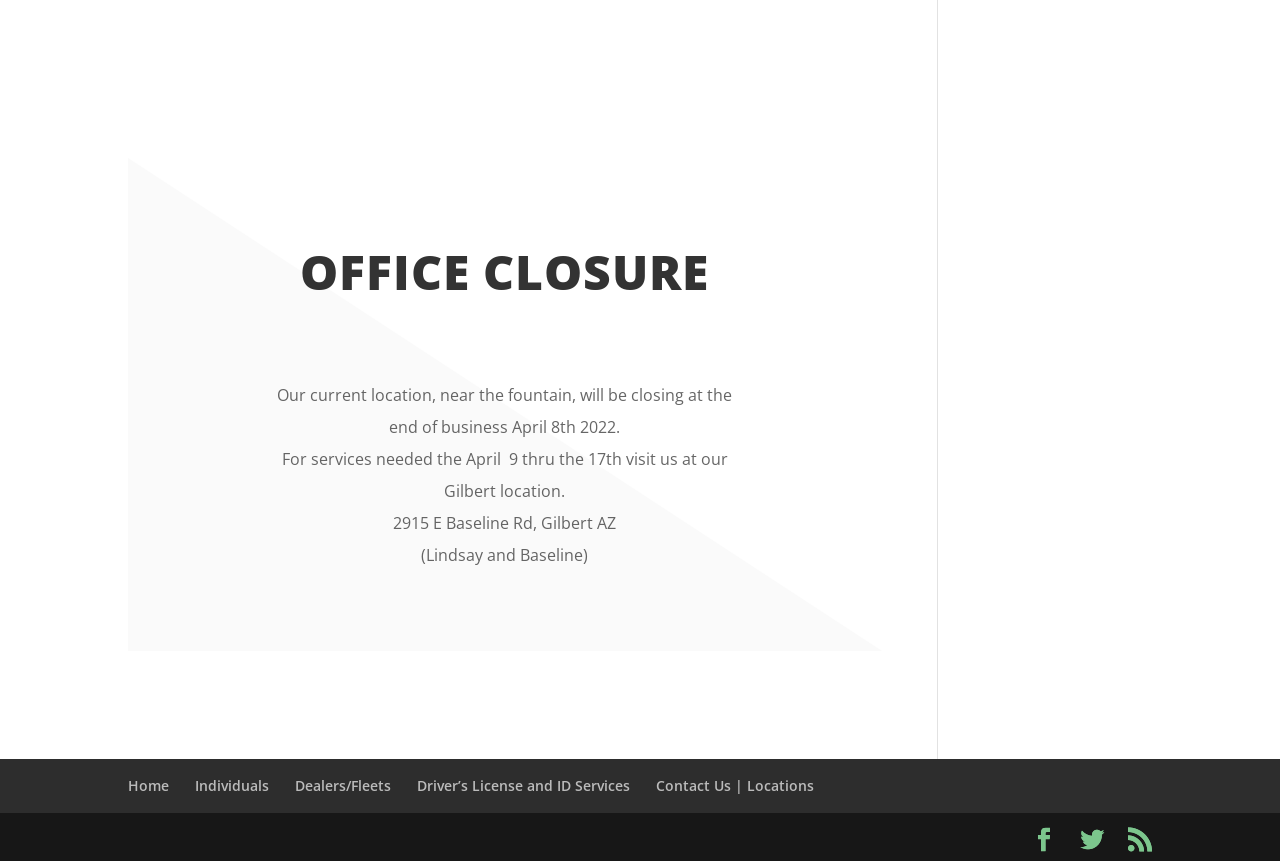What is the address of the Gilbert location?
Using the information from the image, provide a comprehensive answer to the question.

The address can be found in the third StaticText element, which explicitly states the address as '2915 E Baseline Rd, Gilbert AZ'.